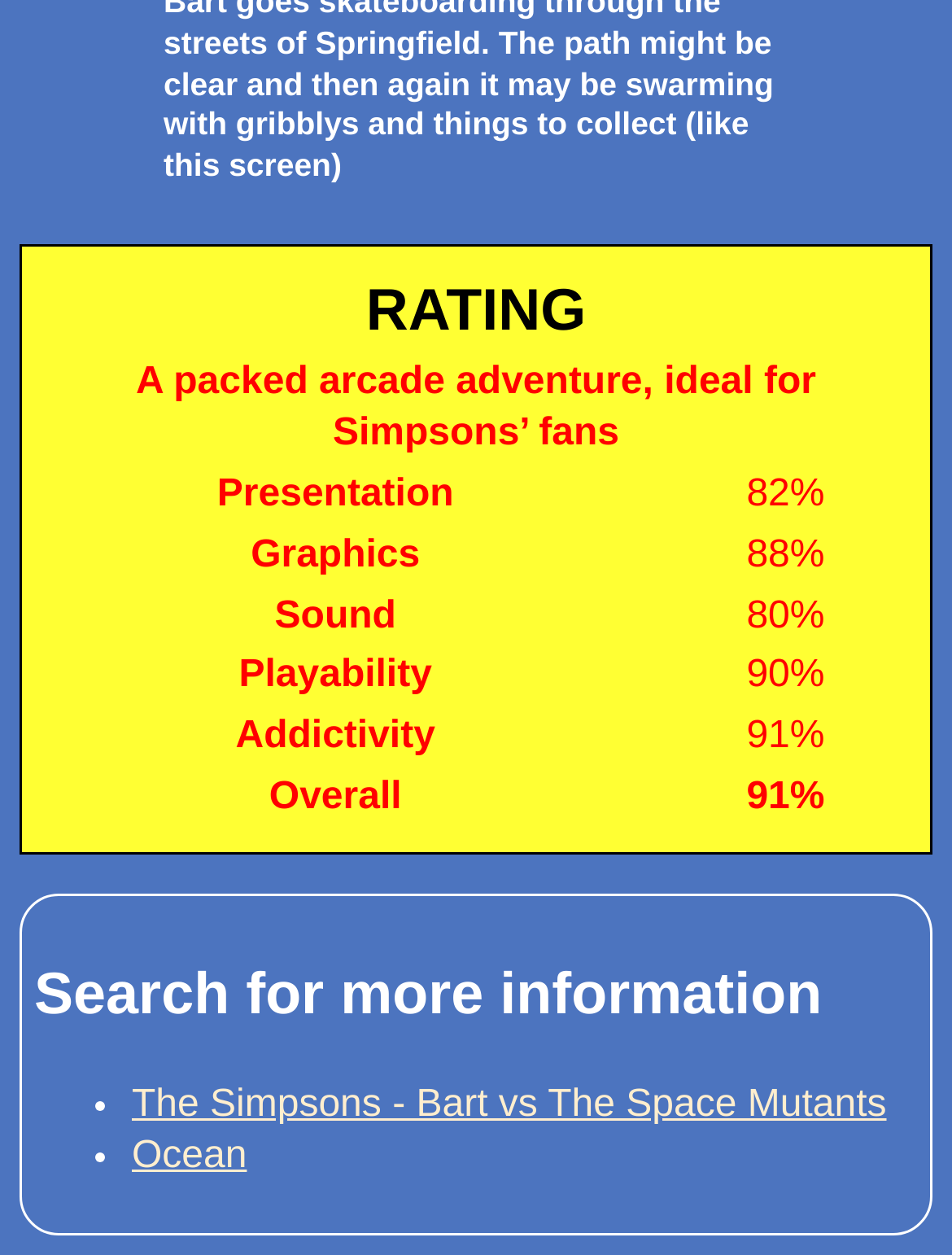Determine the bounding box coordinates in the format (top-left x, top-left y, bottom-right x, bottom-right y). Ensure all values are floating point numbers between 0 and 1. Identify the bounding box of the UI element described by: Ocean

[0.138, 0.904, 0.259, 0.937]